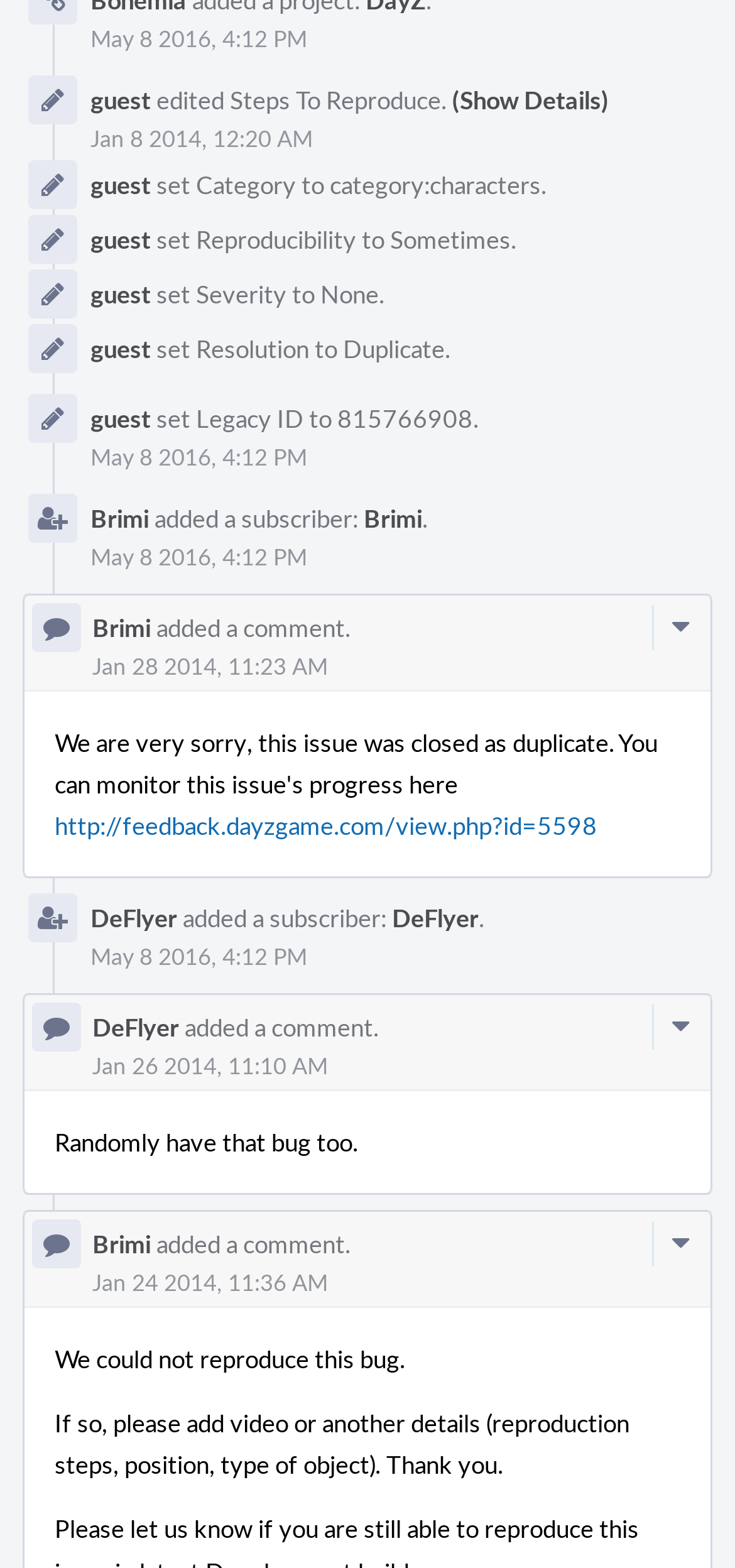Pinpoint the bounding box coordinates of the clickable element needed to complete the instruction: "View the details of Beall, Thomas". The coordinates should be provided as four float numbers between 0 and 1: [left, top, right, bottom].

None